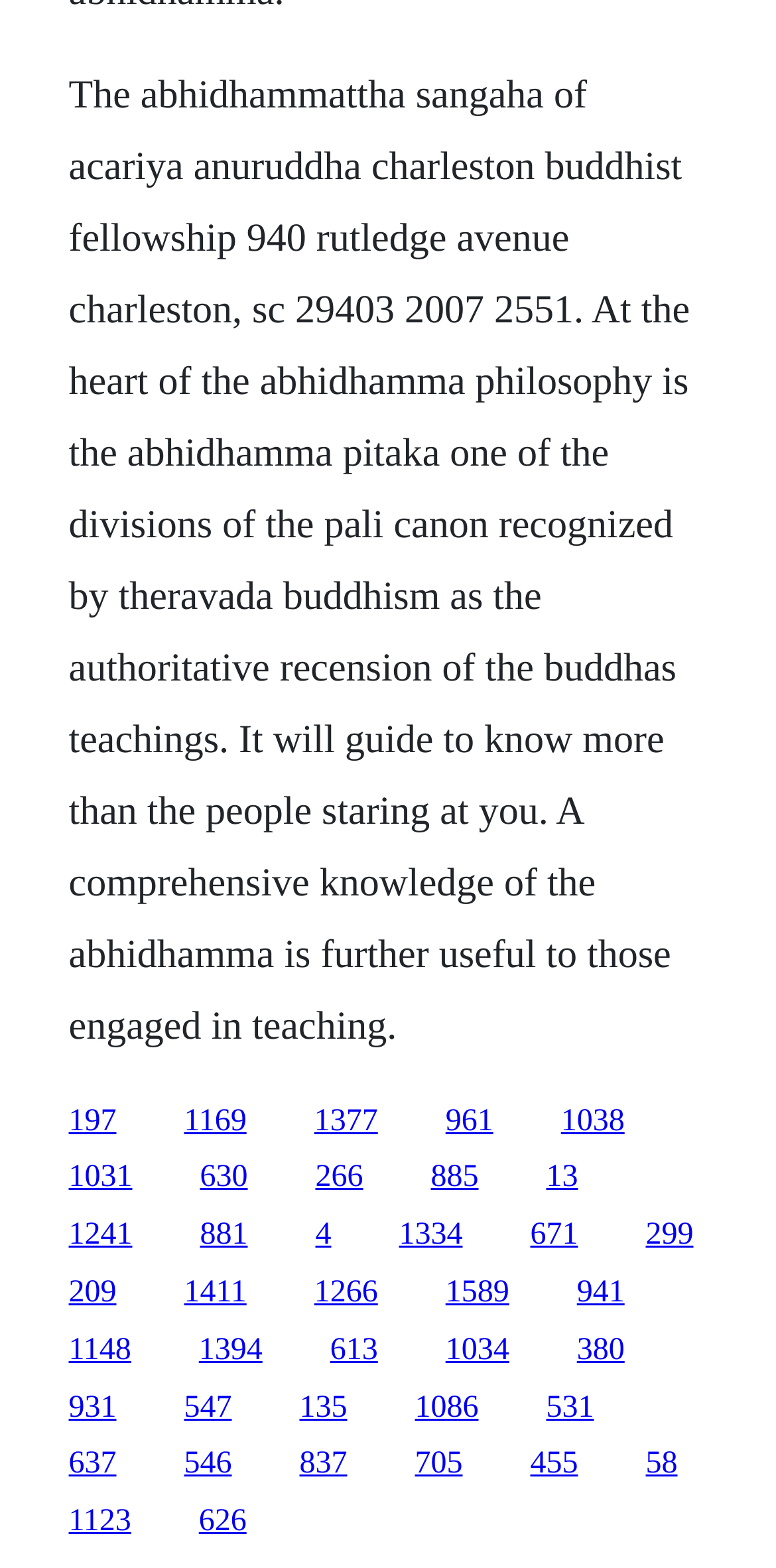Please identify the bounding box coordinates of the element on the webpage that should be clicked to follow this instruction: "follow the link '1169'". The bounding box coordinates should be given as four float numbers between 0 and 1, formatted as [left, top, right, bottom].

[0.237, 0.704, 0.318, 0.725]